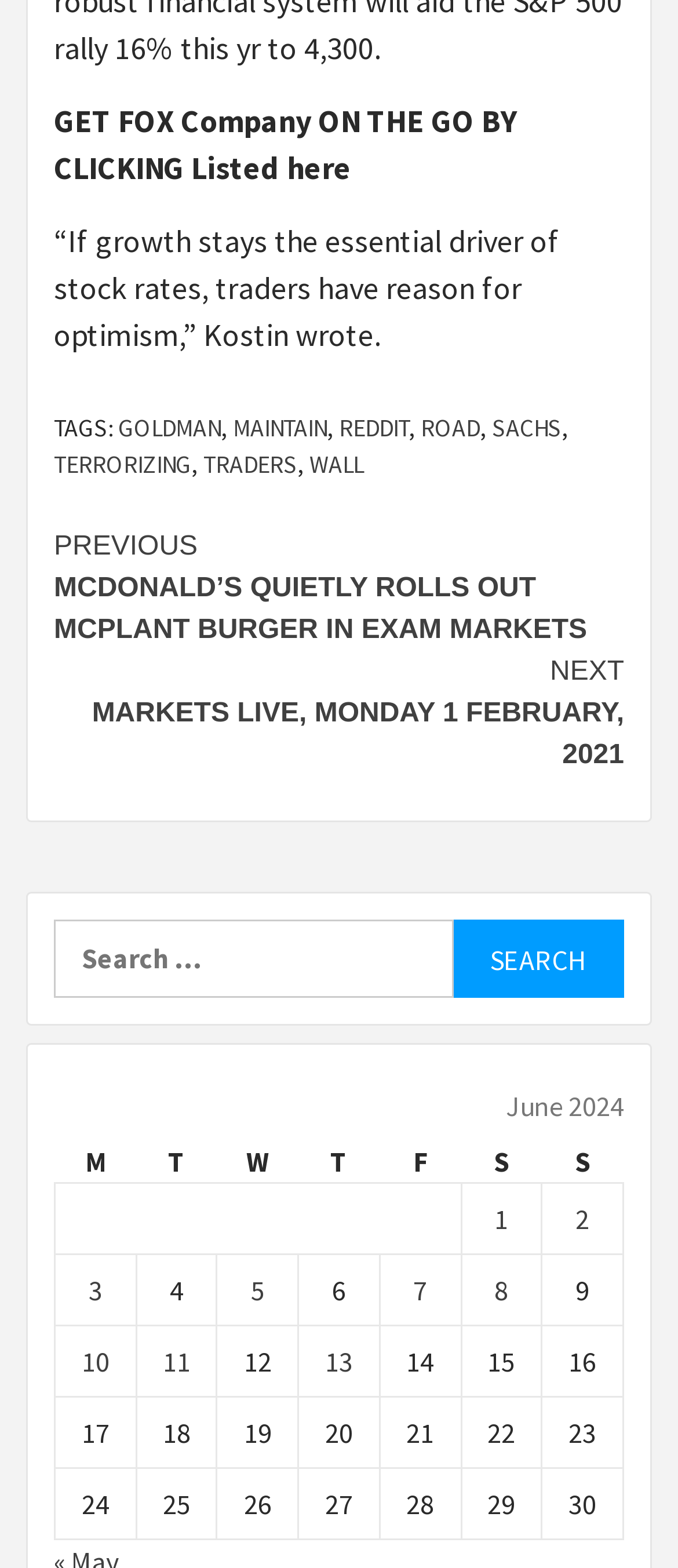Please specify the bounding box coordinates for the clickable region that will help you carry out the instruction: "Search for something".

[0.079, 0.587, 0.668, 0.636]